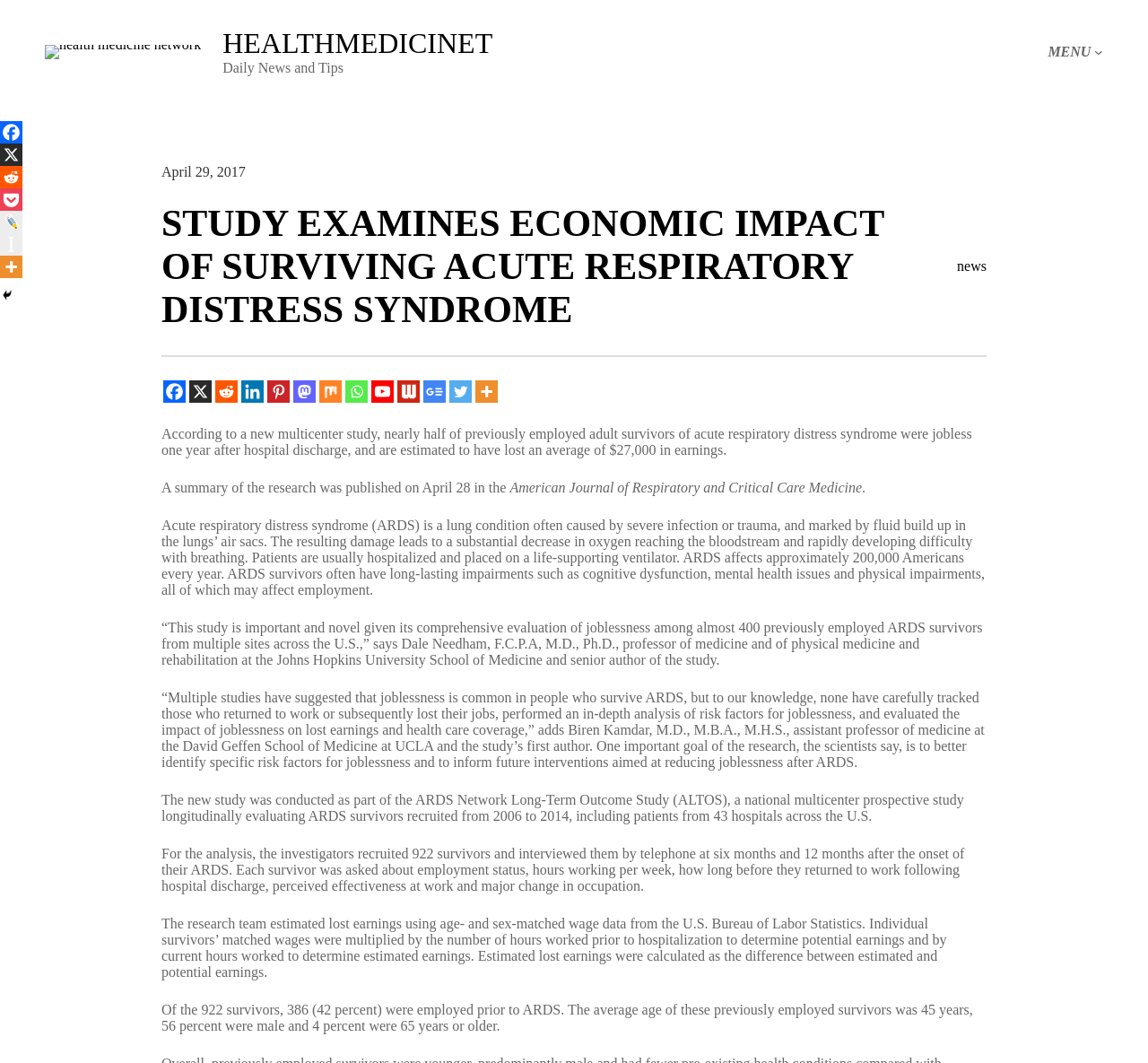Please find the bounding box coordinates for the clickable element needed to perform this instruction: "Open the 'More' submenu".

[0.414, 0.358, 0.434, 0.379]